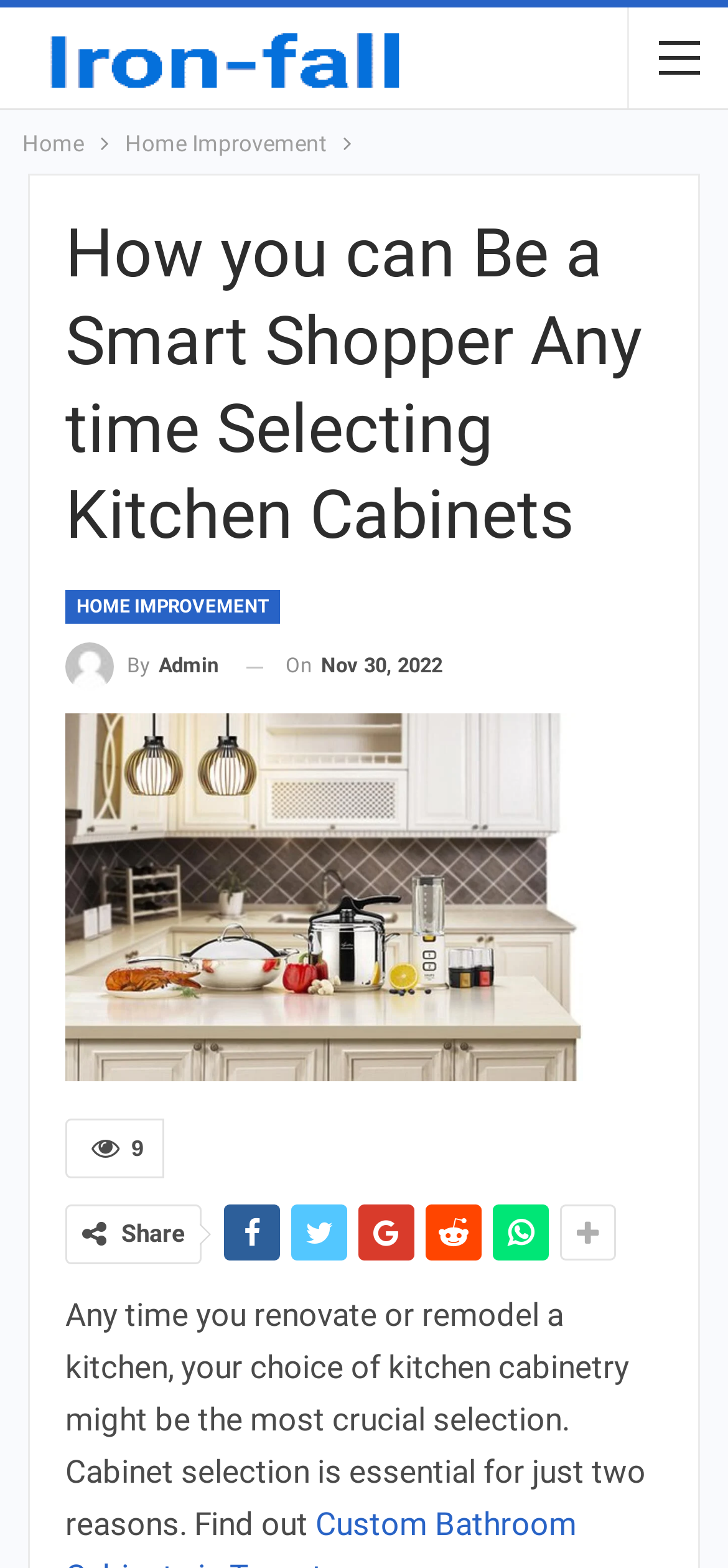What is the topic of the related article?
Please provide a single word or phrase answer based on the image.

Custom Bathroom Cabinets in Toronto